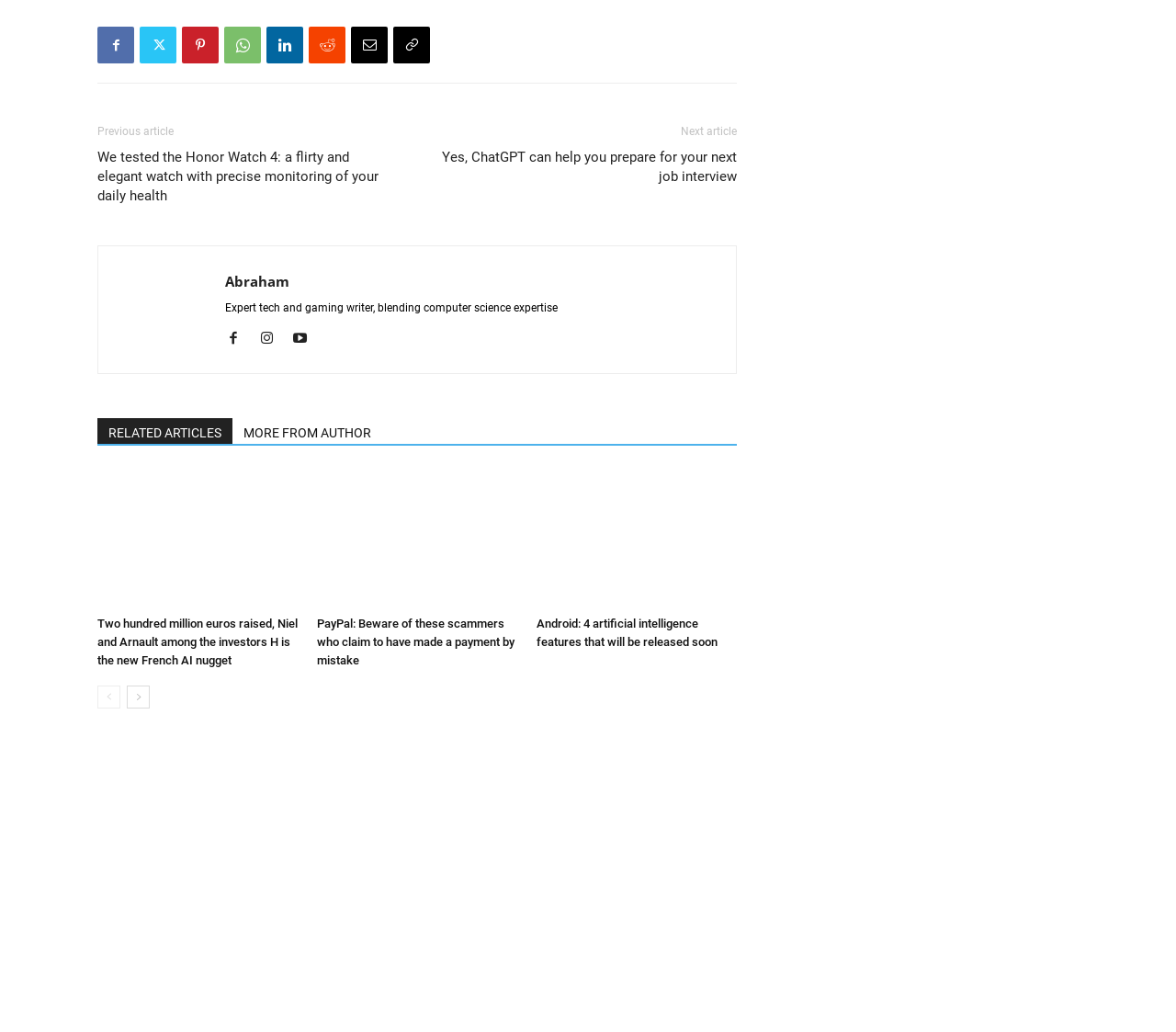Please identify the bounding box coordinates of the element's region that I should click in order to complete the following instruction: "Go to the next page". The bounding box coordinates consist of four float numbers between 0 and 1, i.e., [left, top, right, bottom].

[0.108, 0.665, 0.127, 0.687]